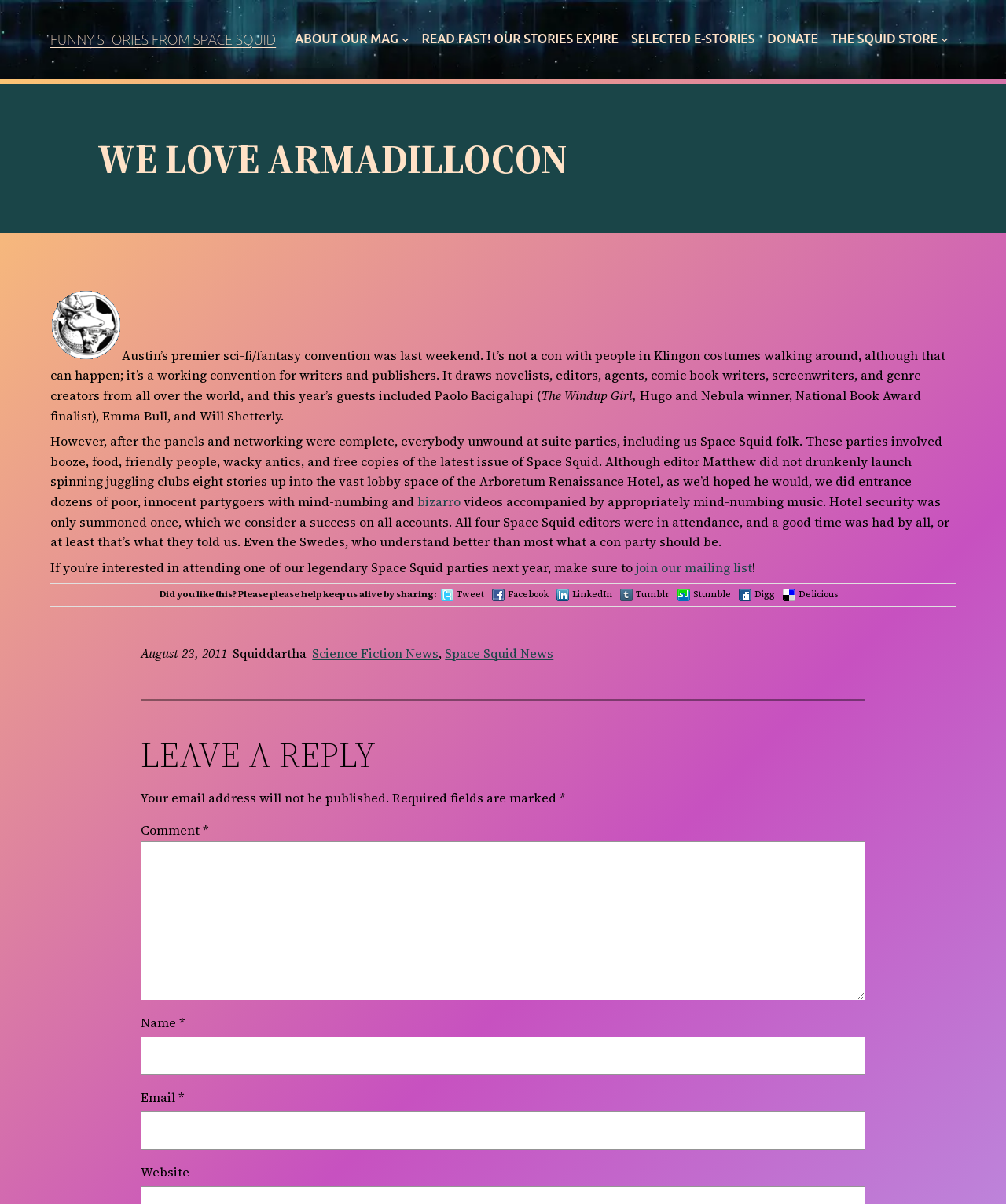For the element described, predict the bounding box coordinates as (top-left x, top-left y, bottom-right x, bottom-right y). All values should be between 0 and 1. Element description: About Our Mag

[0.293, 0.024, 0.396, 0.041]